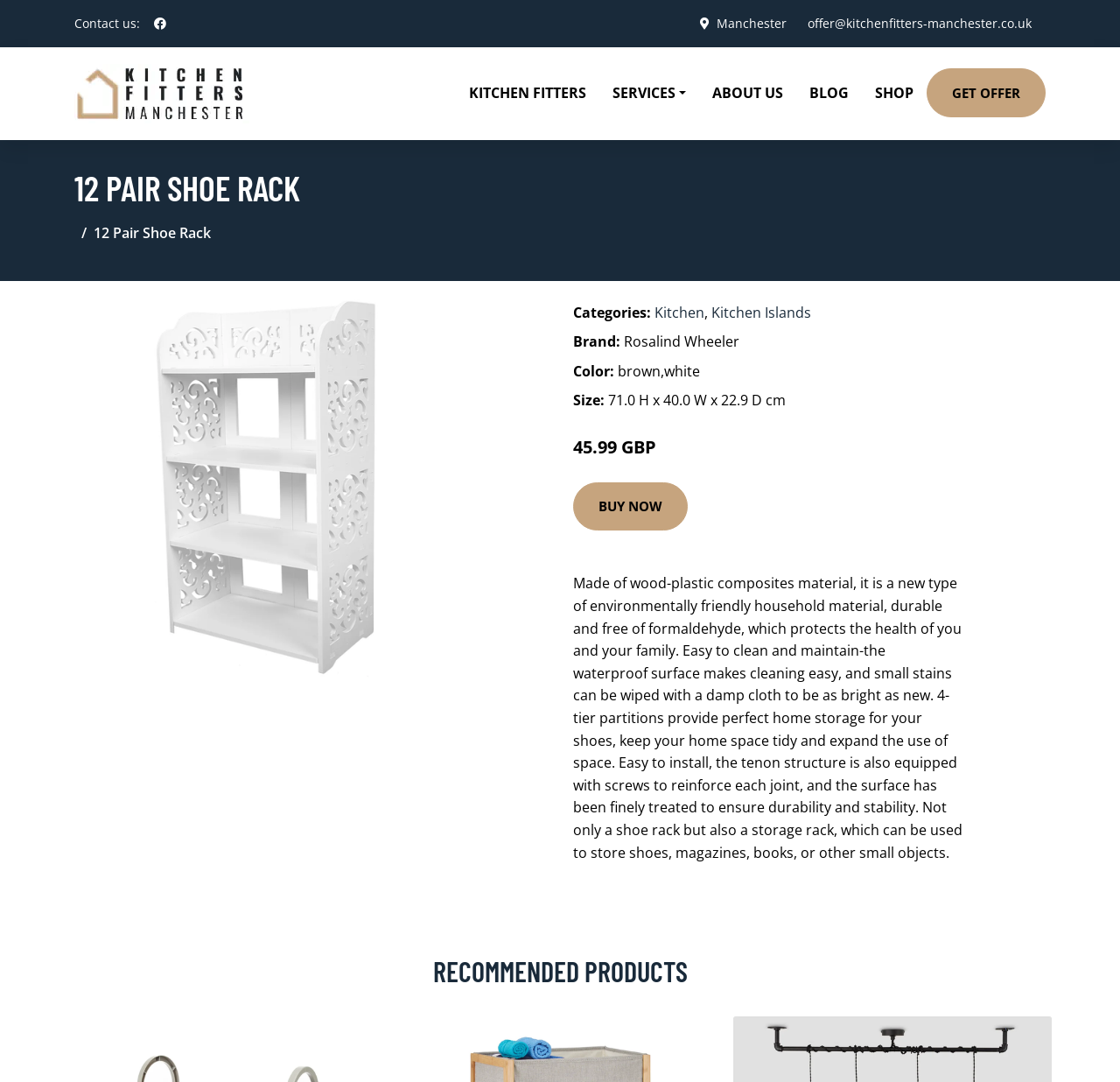What is the price of the 12 Pair Shoe Rack?
Refer to the image and answer the question using a single word or phrase.

45.99 GBP